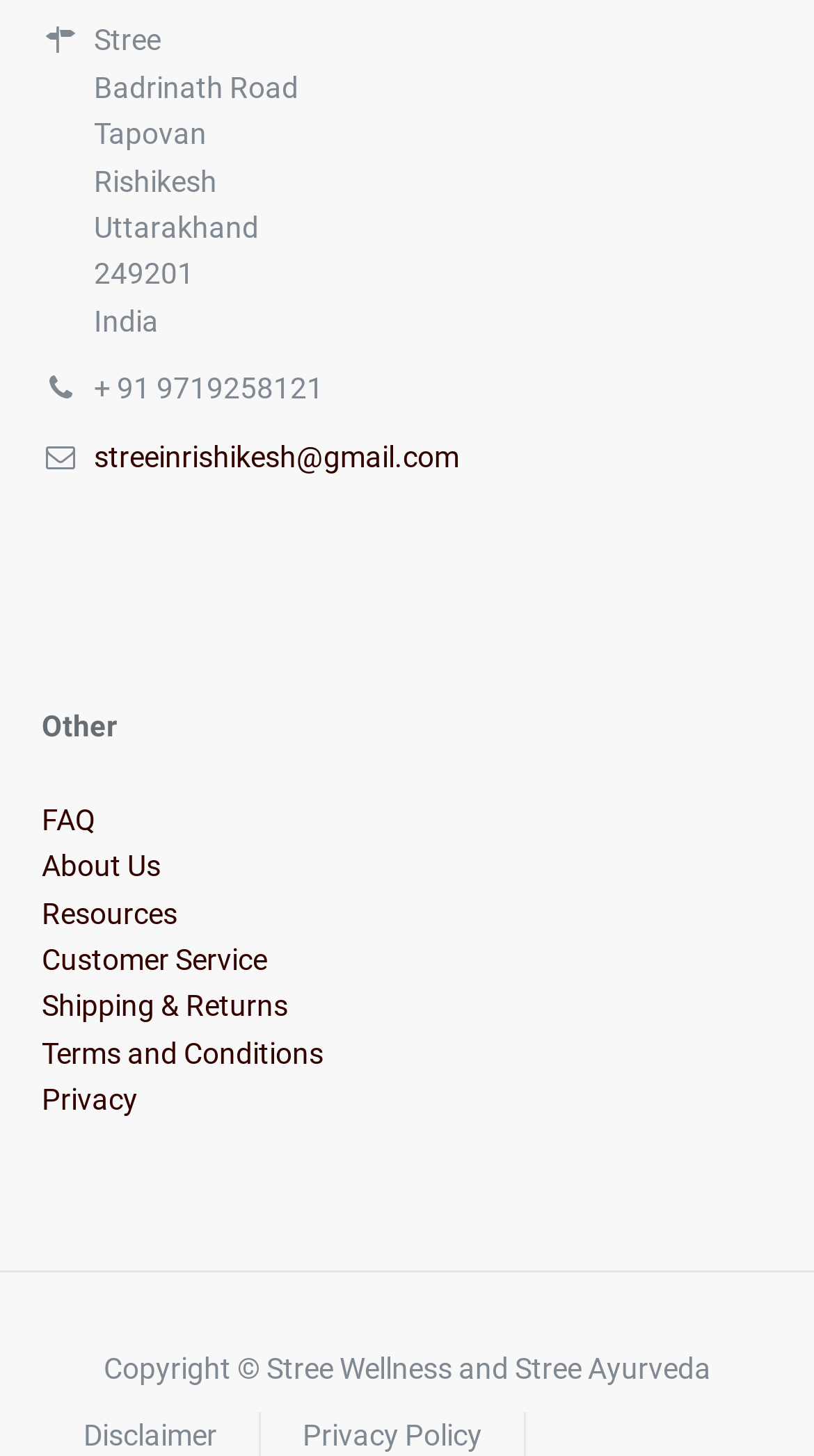Determine the bounding box coordinates of the clickable element to achieve the following action: 'Contact through email'. Provide the coordinates as four float values between 0 and 1, formatted as [left, top, right, bottom].

[0.115, 0.302, 0.564, 0.325]